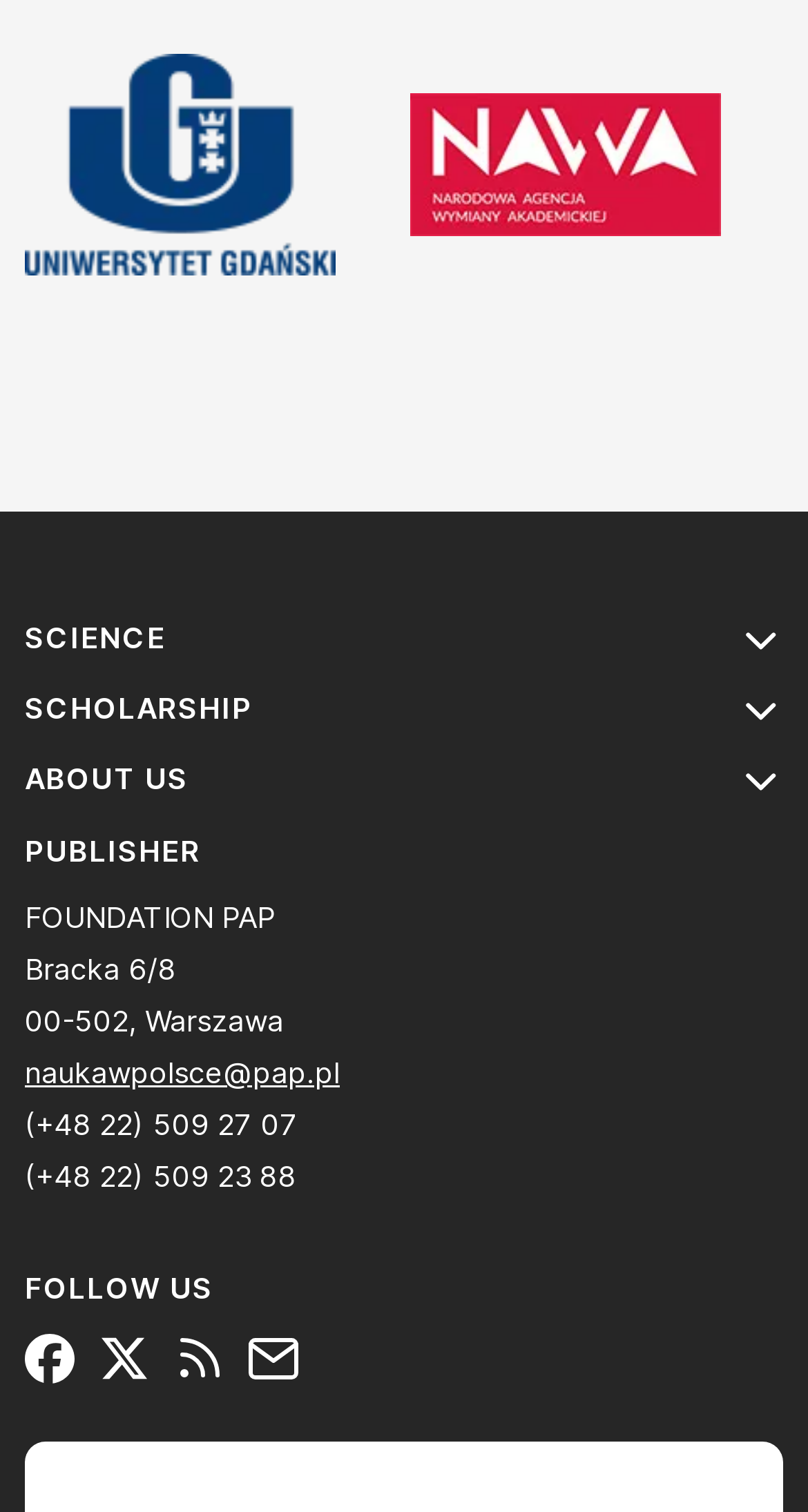Please answer the following question using a single word or phrase: What is the email address of the foundation?

naukawpolsce@pap.pl